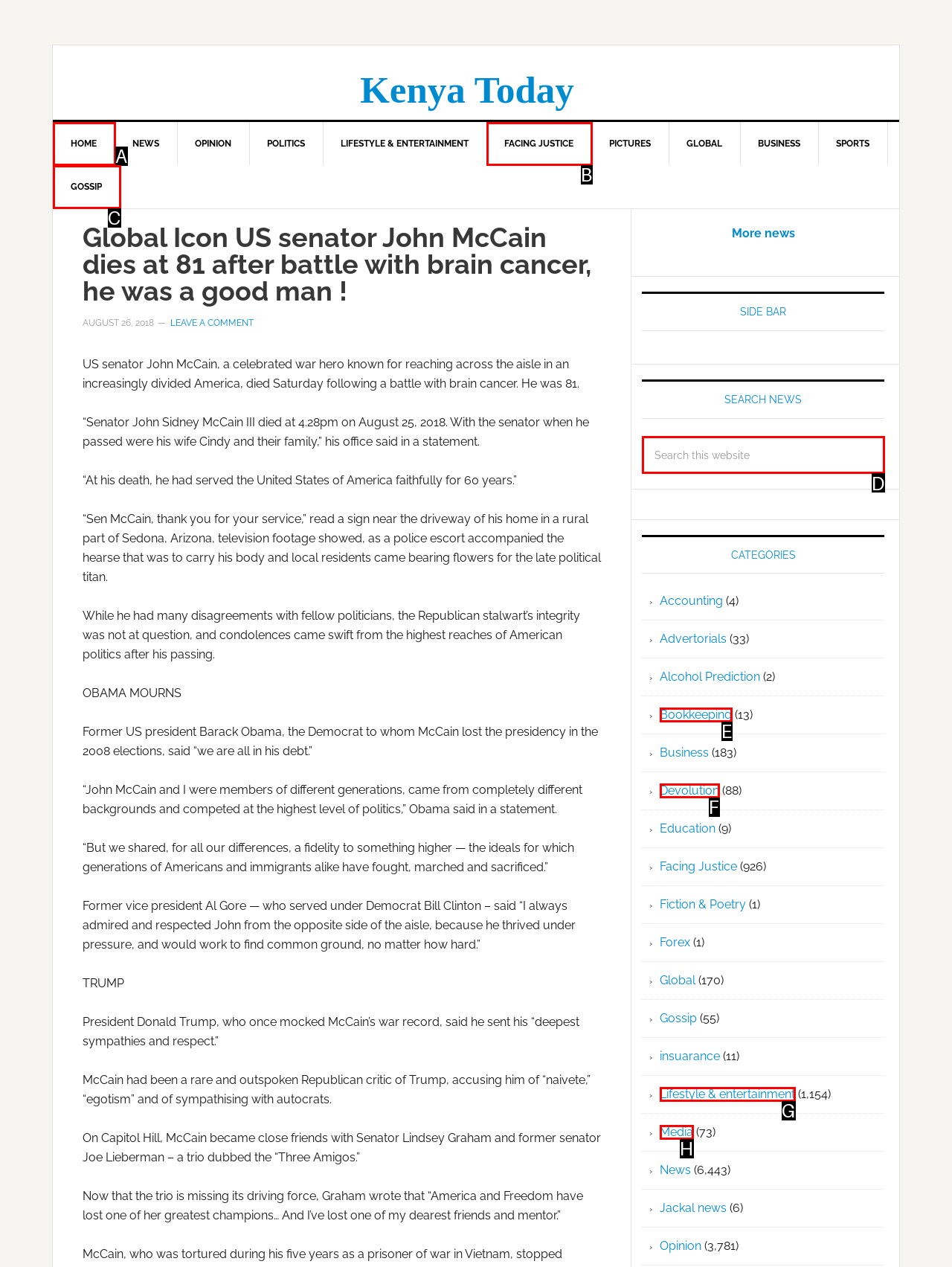Identify the HTML element that corresponds to the description: name="s" placeholder="Search this website" Provide the letter of the correct option directly.

D